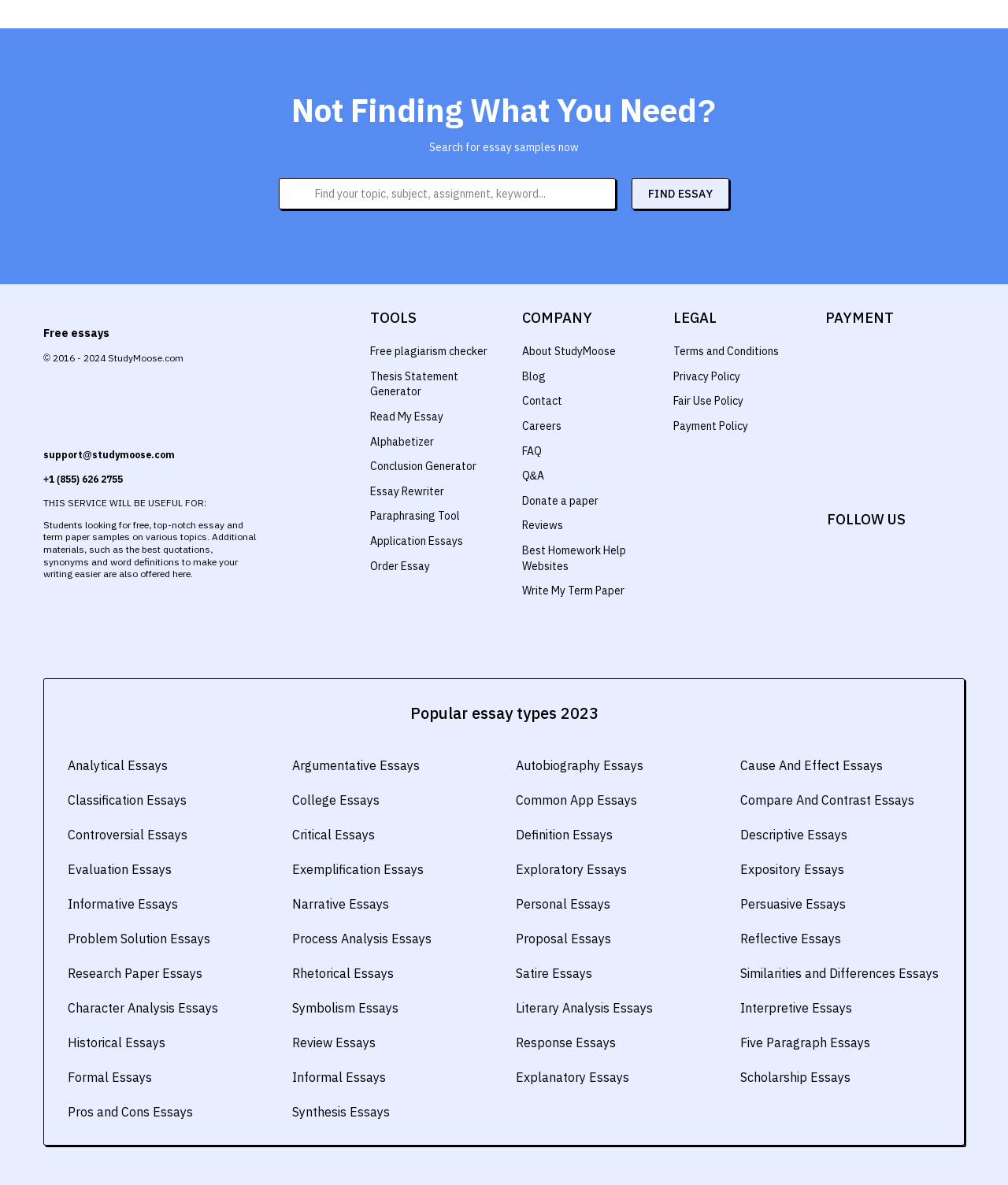Using the provided description Reviews, find the bounding box coordinates for the UI element. Provide the coordinates in (top-left x, top-left y, bottom-right x, bottom-right y) format, ensuring all values are between 0 and 1.

[0.518, 0.438, 0.558, 0.449]